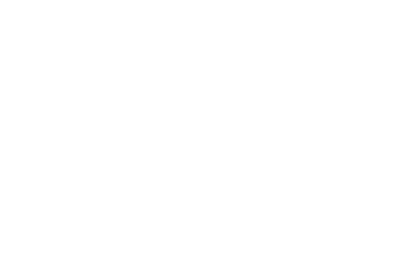What is the purpose of the design in the image?
Utilize the information in the image to give a detailed answer to the question.

The design likely aims to attract attention with a clean and straightforward visual presentation, enhancing user experience and driving interest in wellness products.